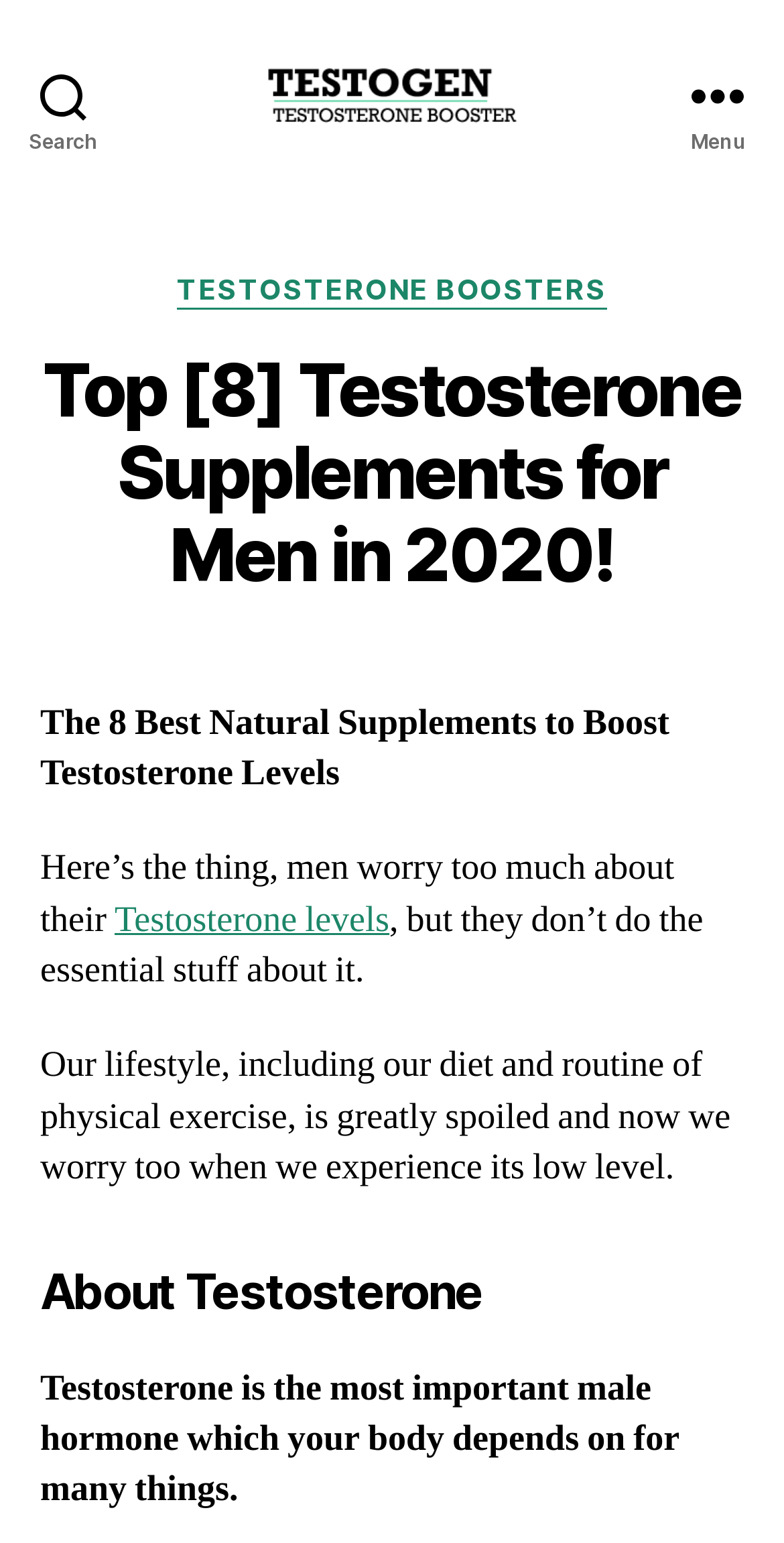Locate the bounding box coordinates for the element described below: "May 14, 2018". The coordinates must be four float values between 0 and 1, formatted as [left, top, right, bottom].

[0.568, 0.268, 0.601, 0.556]